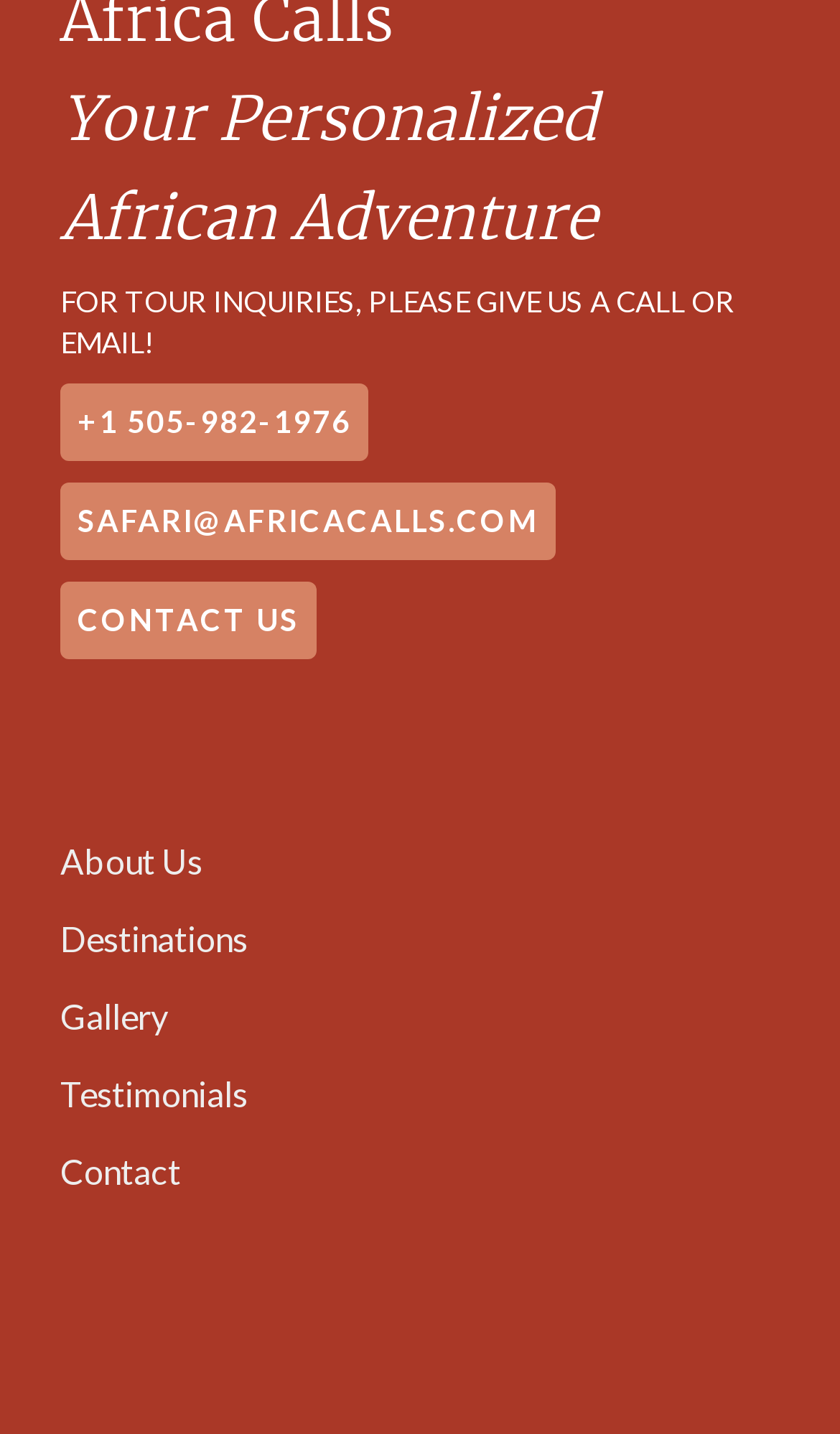What is the phone number for tour inquiries?
Based on the screenshot, answer the question with a single word or phrase.

+1 505-982-1976